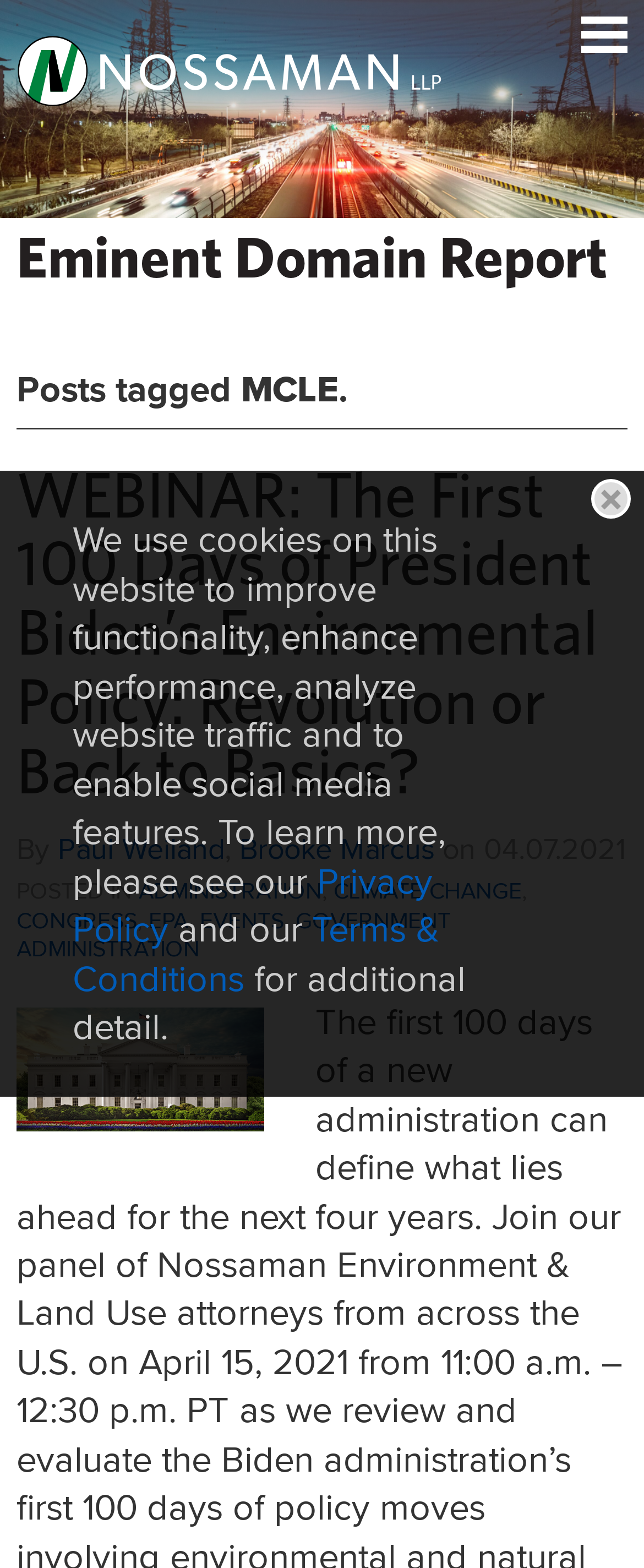Bounding box coordinates are given in the format (top-left x, top-left y, bottom-right x, bottom-right y). All values should be floating point numbers between 0 and 1. Provide the bounding box coordinate for the UI element described as: Paul Weiland

[0.09, 0.528, 0.349, 0.554]